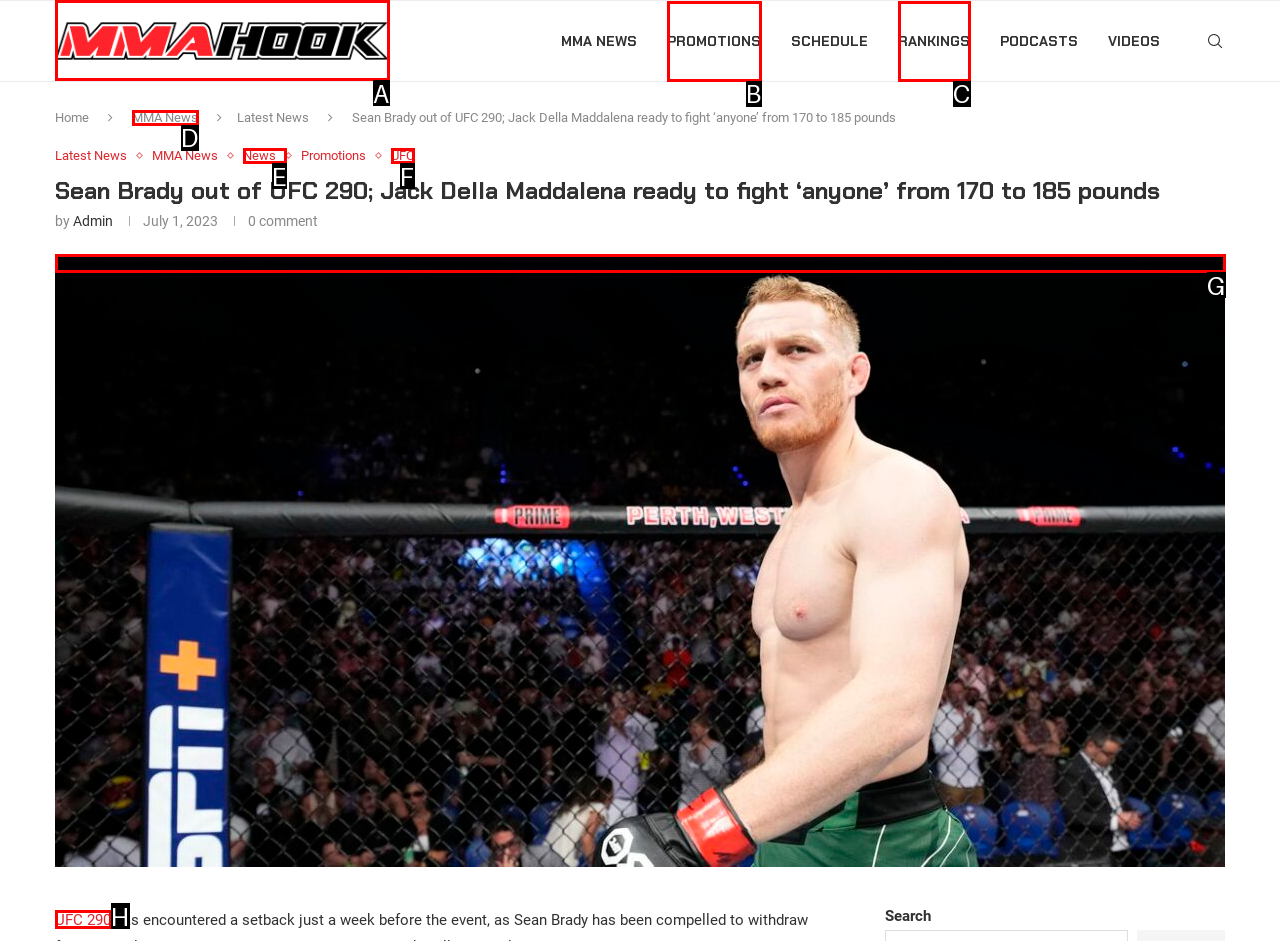What is the letter of the UI element you should click to Click on MMA Hook? Provide the letter directly.

A